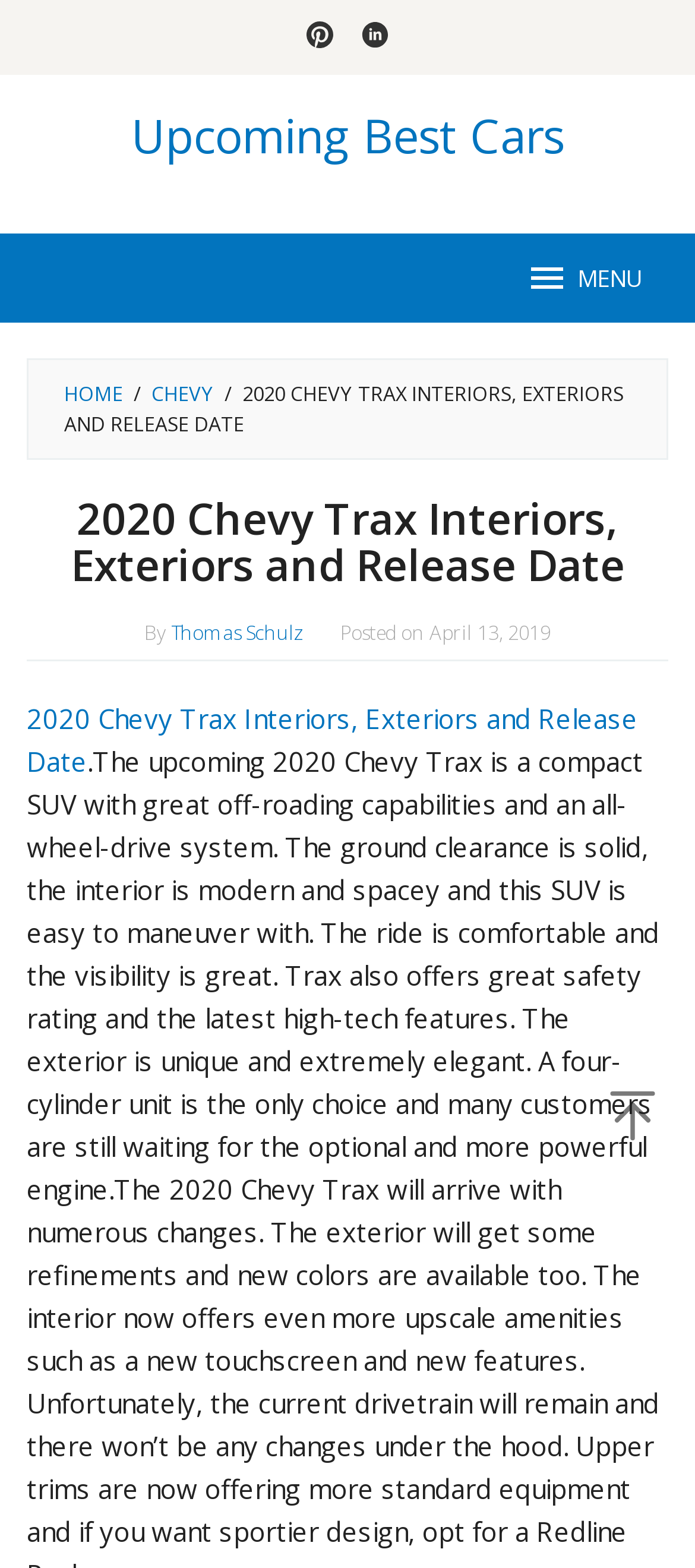What social media platform is linked at the top of the webpage?
Answer the question with a detailed explanation, including all necessary information.

I found the social media links at the top of the webpage and saw that Pinterest is one of the options, along with Linkedin.